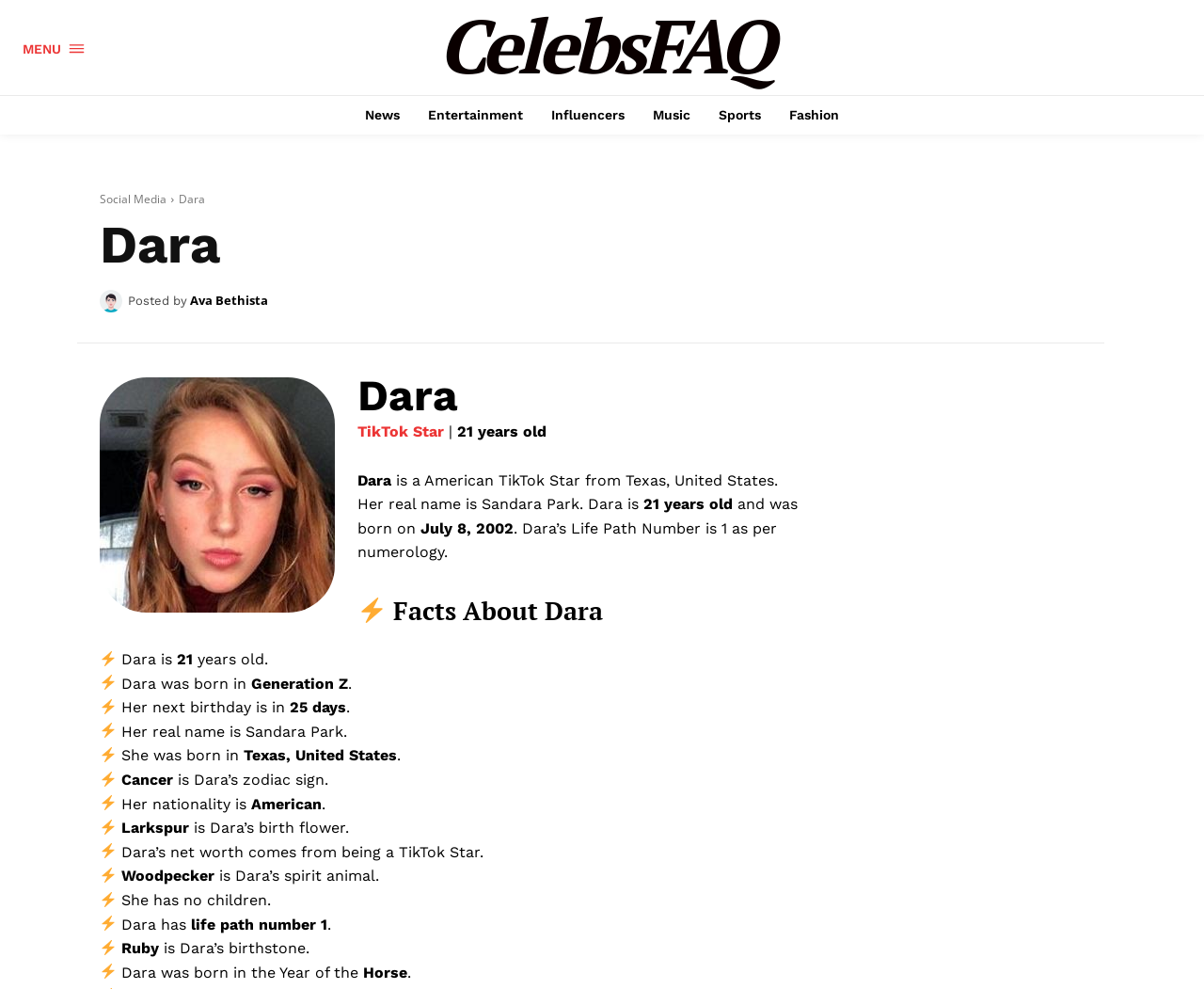Give a one-word or short-phrase answer to the following question: 
What is Dara's net worth from?

being a TikTok Star